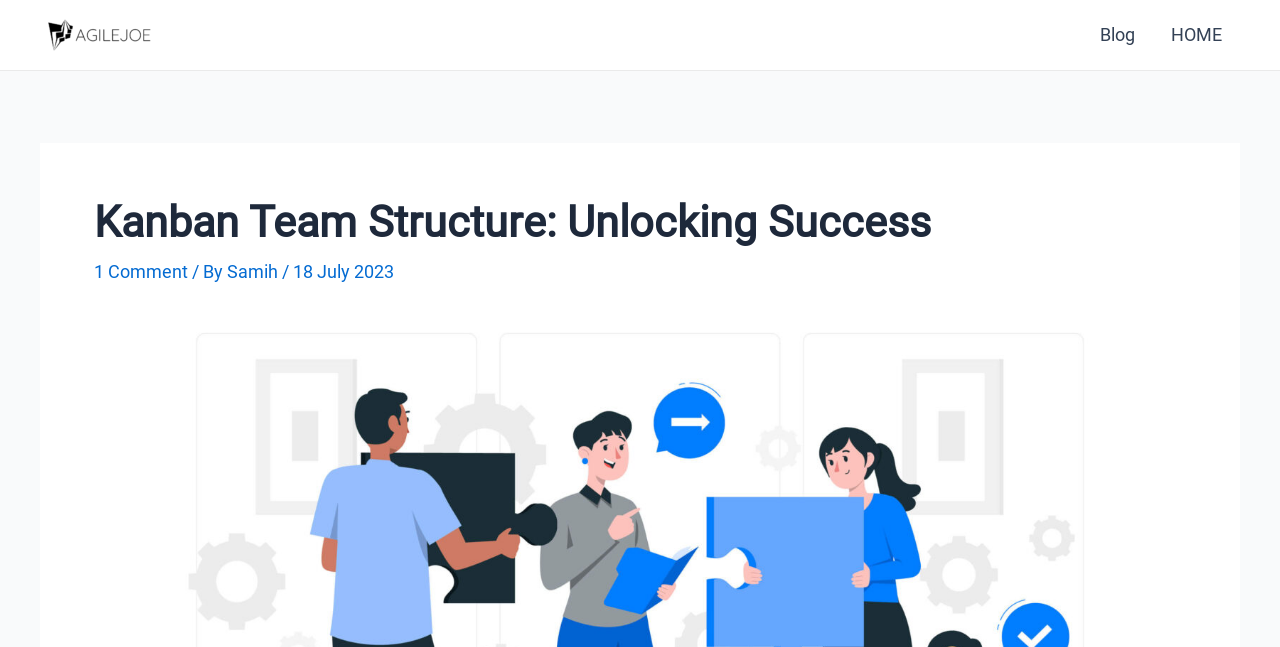How many navigation menu items are there?
Give a detailed response to the question by analyzing the screenshot.

By looking at the navigation menu, I found two items: 'Blog' and 'HOME'.